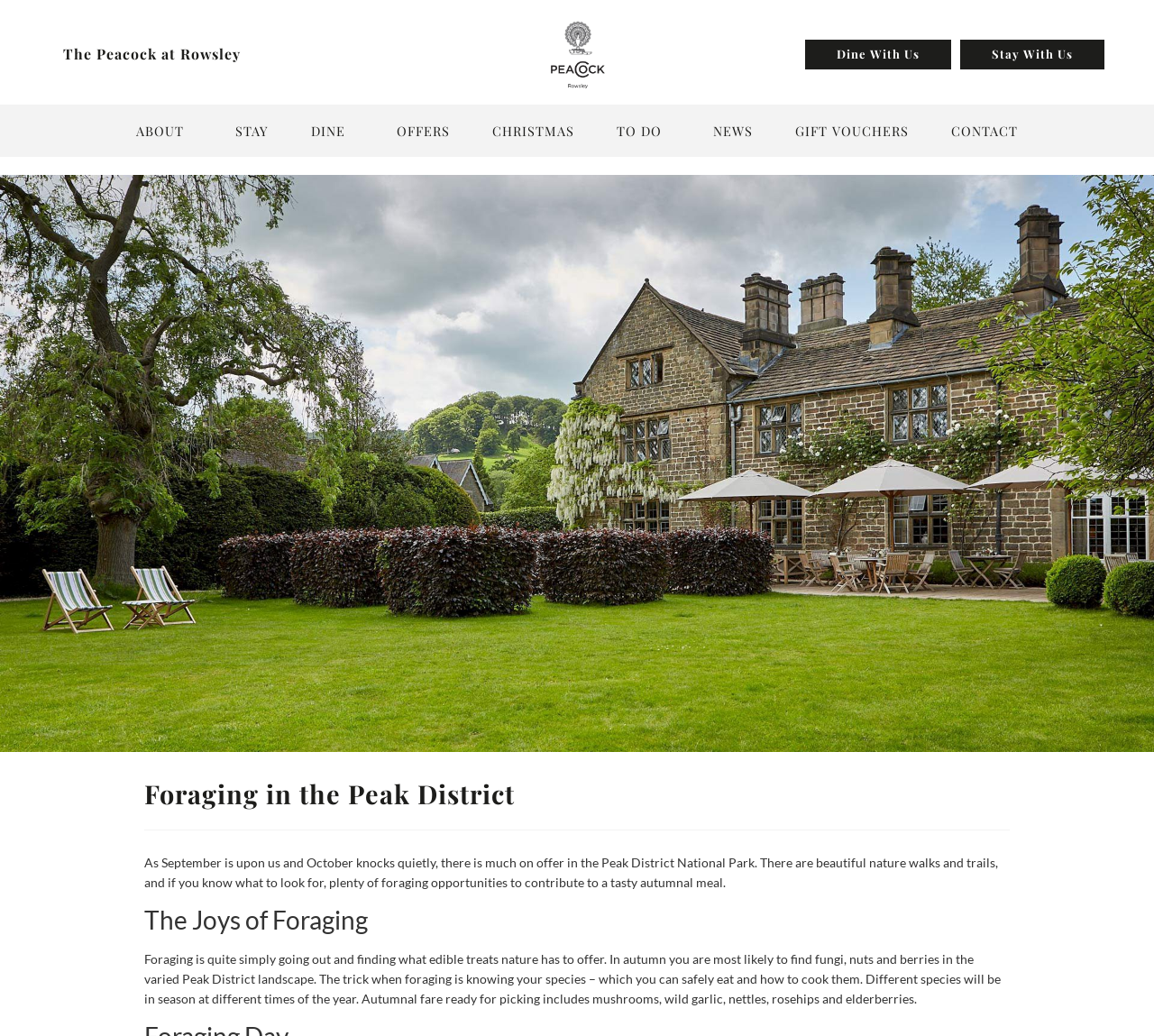Identify the bounding box coordinates for the element you need to click to achieve the following task: "Click on 'NEWS'". Provide the bounding box coordinates as four float numbers between 0 and 1, in the form [left, top, right, bottom].

[0.602, 0.106, 0.668, 0.146]